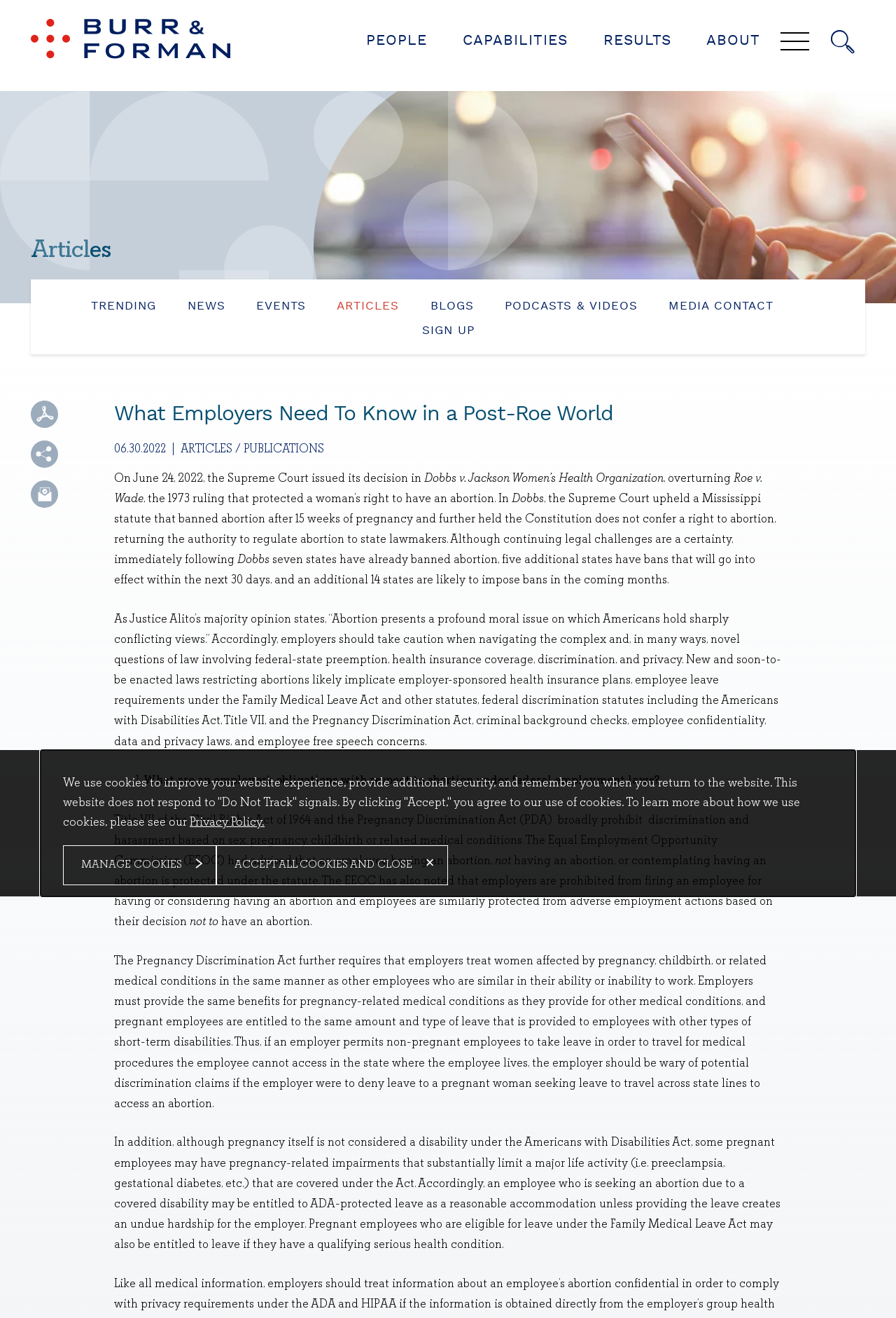What federal employment law prohibits discrimination based on sex, pregnancy, childbirth, or related medical conditions?
Look at the image and respond with a one-word or short phrase answer.

Title VII of the Civil Rights Act of 1964 and the Pregnancy Discrimination Act